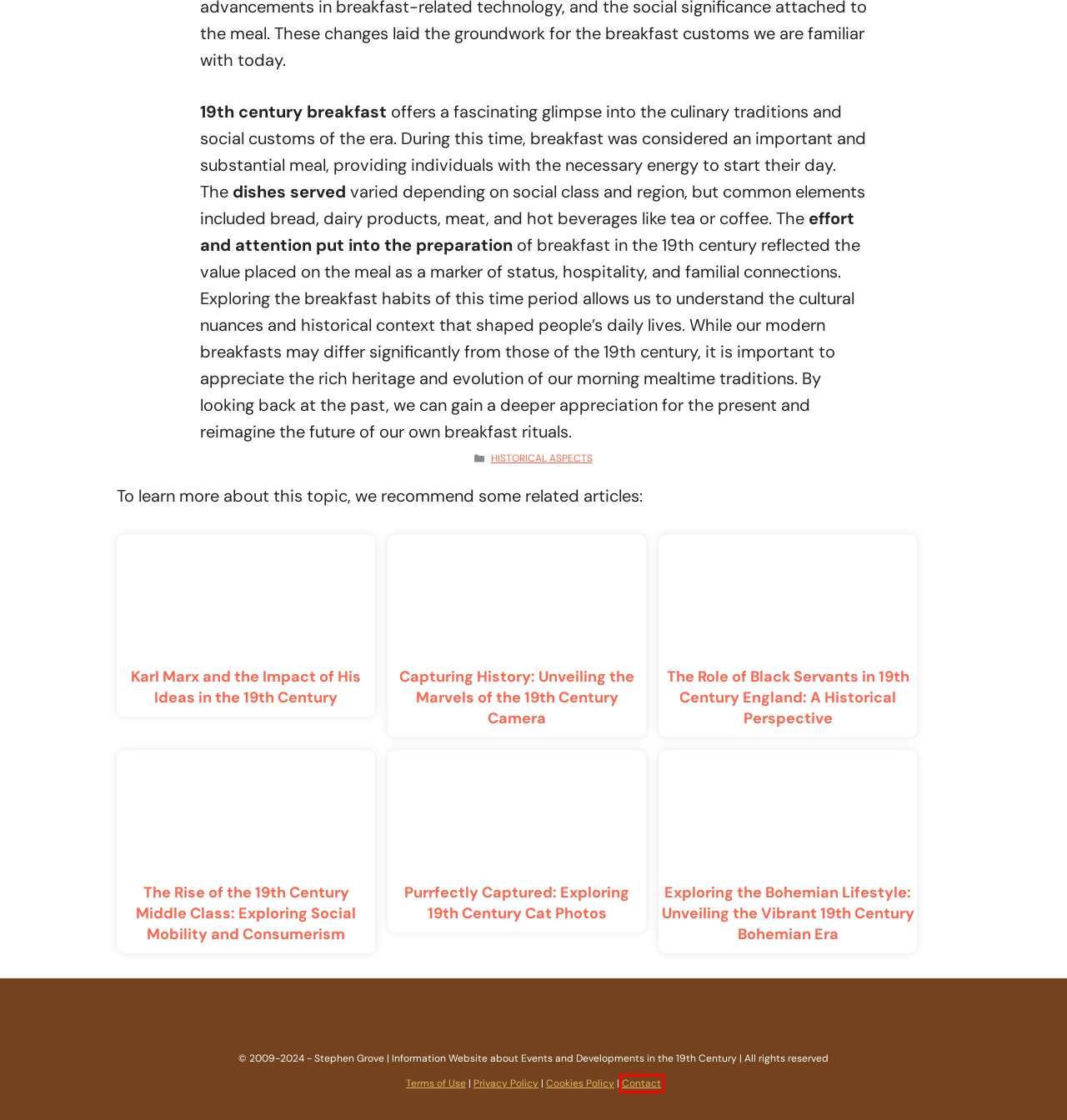Examine the screenshot of a webpage featuring a red bounding box and identify the best matching webpage description for the new page that results from clicking the element within the box. Here are the options:
A. Black Servants ROLE: 19th Century England EXPOSED
B. About - 19th Century
C. EXPLORE Bohemian Lifestyle: 19th Century SECRETS
D. 19th Century CAT PHOTOS - PURRFECTLY Captured!
E. Terms of Use - 19th Century
F. Privacy Policy - 19th Century
G. KARL MARX Impact - 19th Century REVOLUTION
H. 19th Century Middle Class: SOCIAL CHANGE Unveiled

B